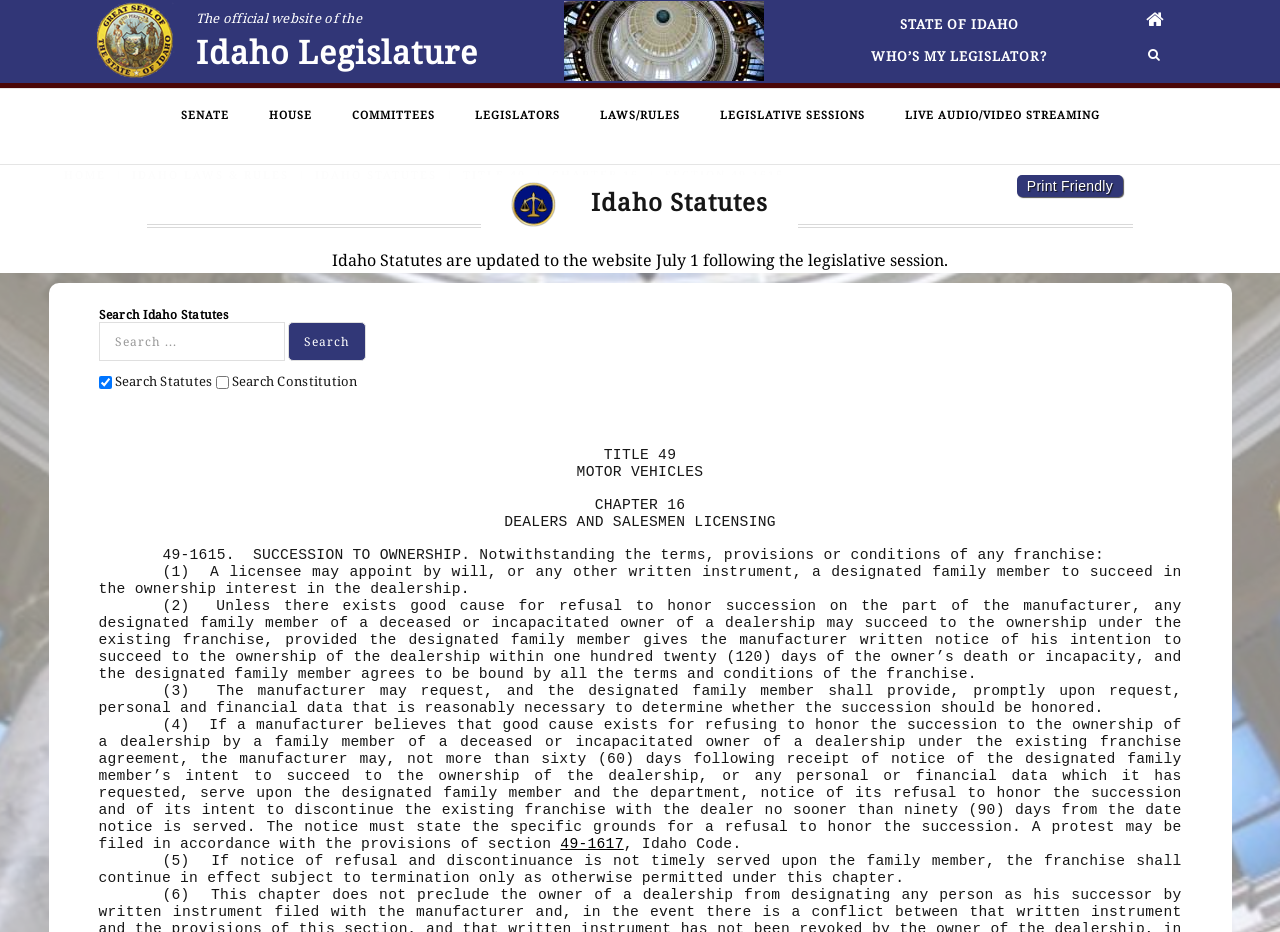Offer an in-depth caption of the entire webpage.

This webpage is about Section 49-1615 of the Idaho State Legislature. At the top, there is a link to the official website of the Idaho Legislature, accompanied by an image. Below this, there is a heading that reads "Idaho Legislature". 

On the left side, there are several links, including "STATE OF IDAHO", "WHO'S MY LEGISLATOR?", and social media icons. On the right side, there are links to different sections of the legislature, such as "SENATE", "HOUSE", "COMMITTEES", and "LEGISLATORS". 

Below these links, there is a navigation menu with options like "HOME", "IDAHO LAWS & RULES", "IDAHO STATUTES", "TITLE 49", and "CHAPTER 16". 

The main content of the page is the text of Section 49-1615, which is divided into several paragraphs. The section is about succession to ownership of a dealership, and it outlines the conditions under which a designated family member can succeed to the ownership of a dealership. 

On the right side of the page, there is a search box with options to search Idaho Statutes or the Constitution. Below the search box, there is a section with checkboxes to select the type of search. 

At the bottom of the page, there is a link to "Print Friendly" and a heading that reads "Idaho Statutes are updated to the website July 1 following the legislative session."